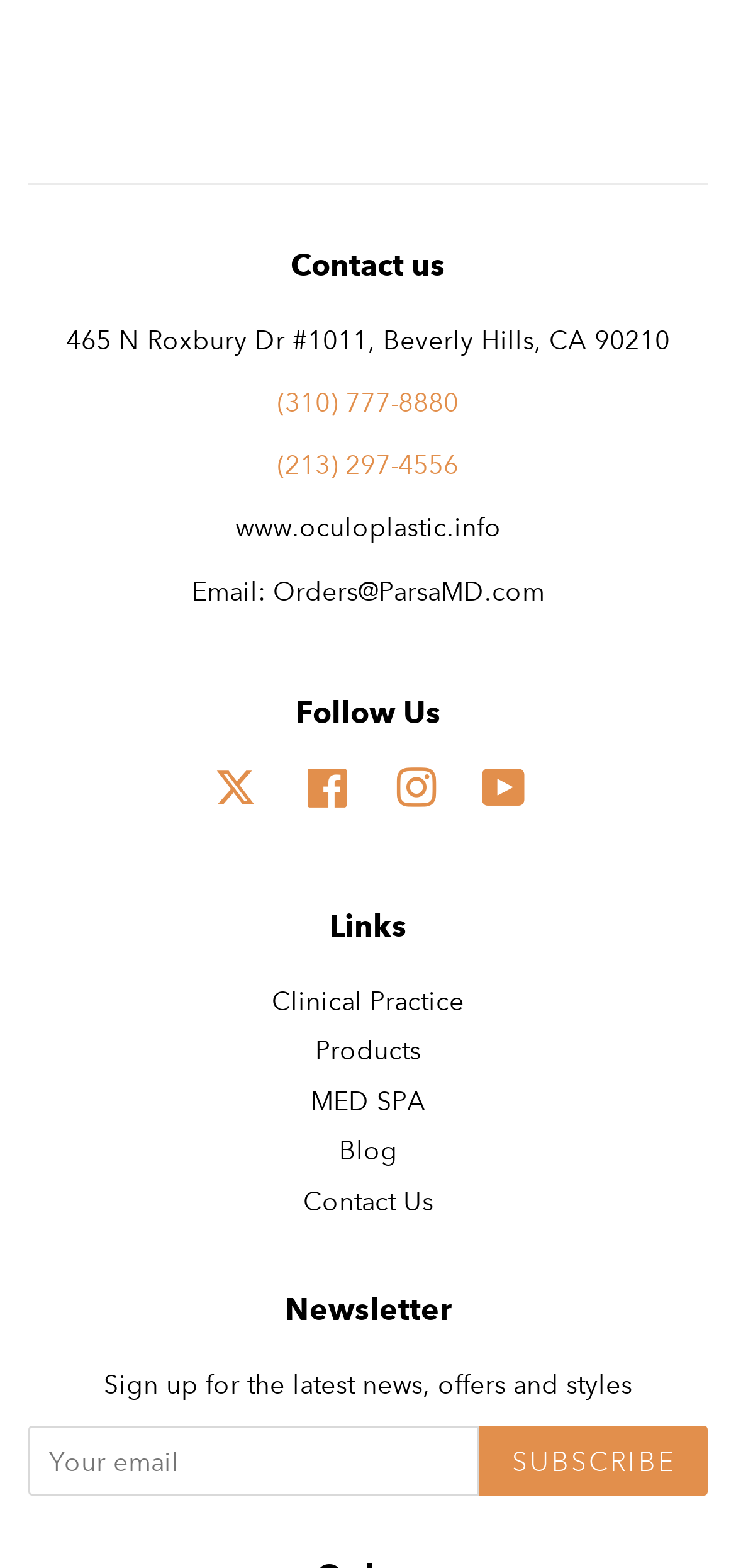Please identify the bounding box coordinates of the region to click in order to complete the given instruction: "Send an email to Orders@ParsaMD.com". The coordinates should be four float numbers between 0 and 1, i.e., [left, top, right, bottom].

[0.26, 0.366, 0.74, 0.387]